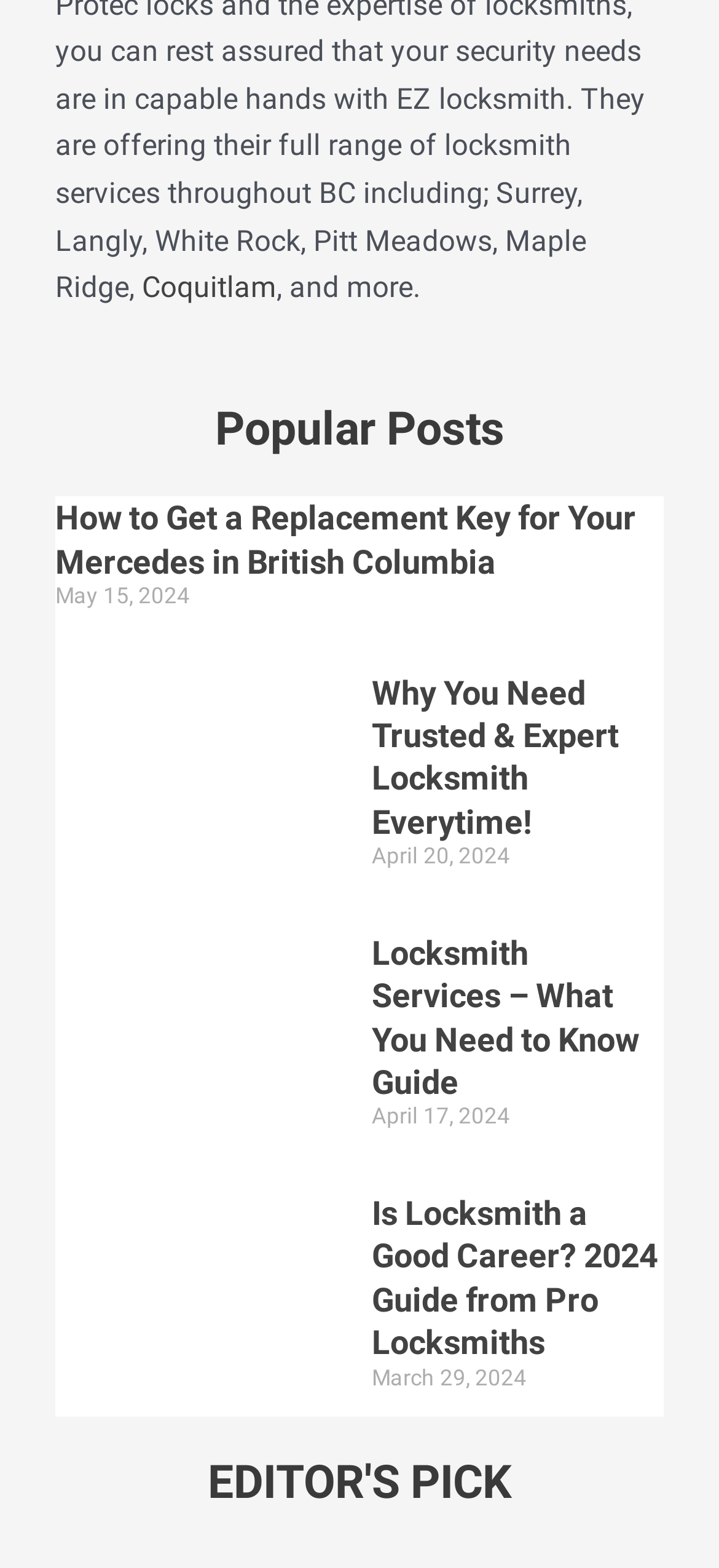Find the bounding box coordinates of the clickable element required to execute the following instruction: "View the article 'How to Get a Replacement Key for Your Mercedes in British Columbia'". Provide the coordinates as four float numbers between 0 and 1, i.e., [left, top, right, bottom].

[0.077, 0.317, 0.923, 0.406]